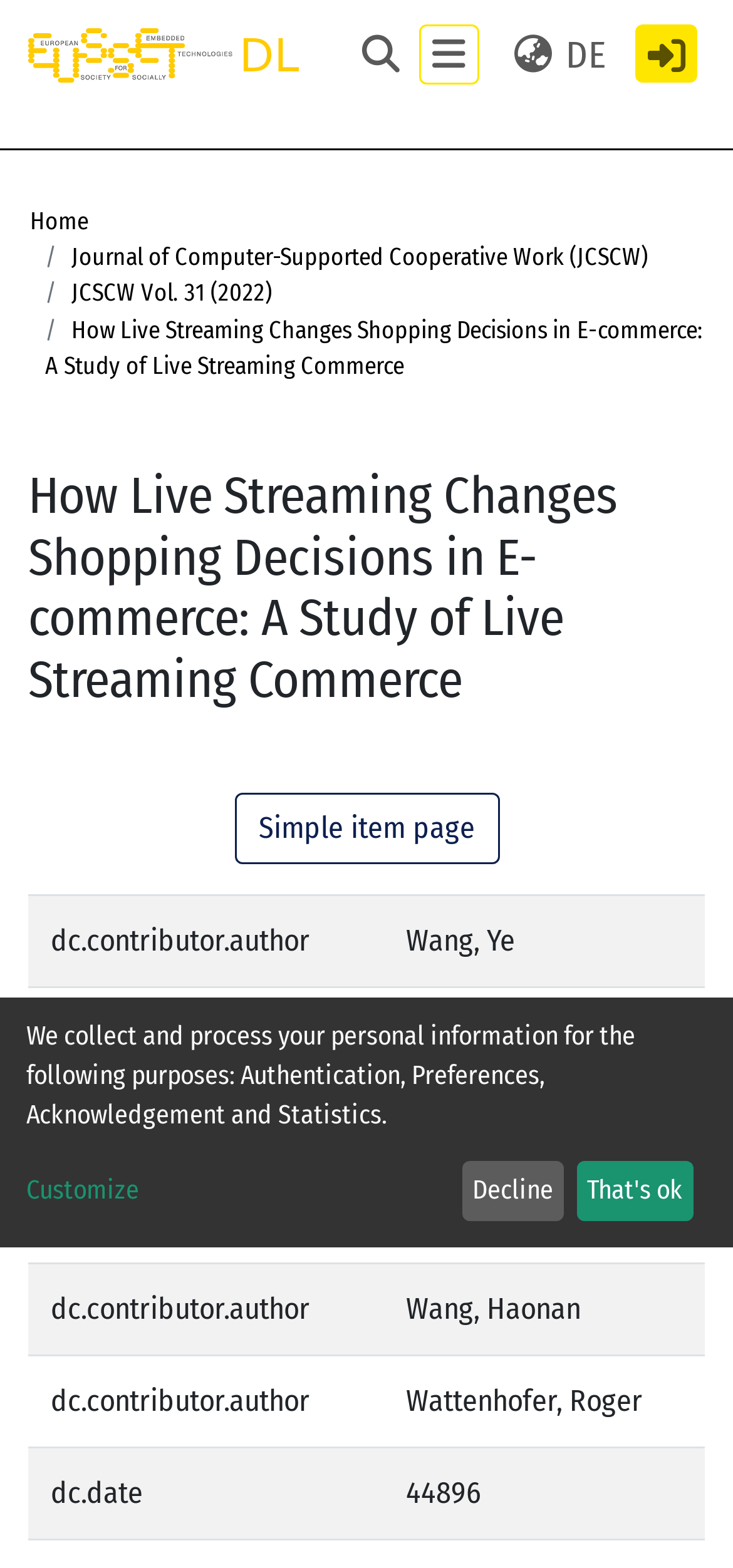How many authors are listed on the page?
From the details in the image, answer the question comprehensively.

I counted the number of grid cells with the label 'dc.contributor.author' in the 'Simple item page' section, and found 6 authors listed.